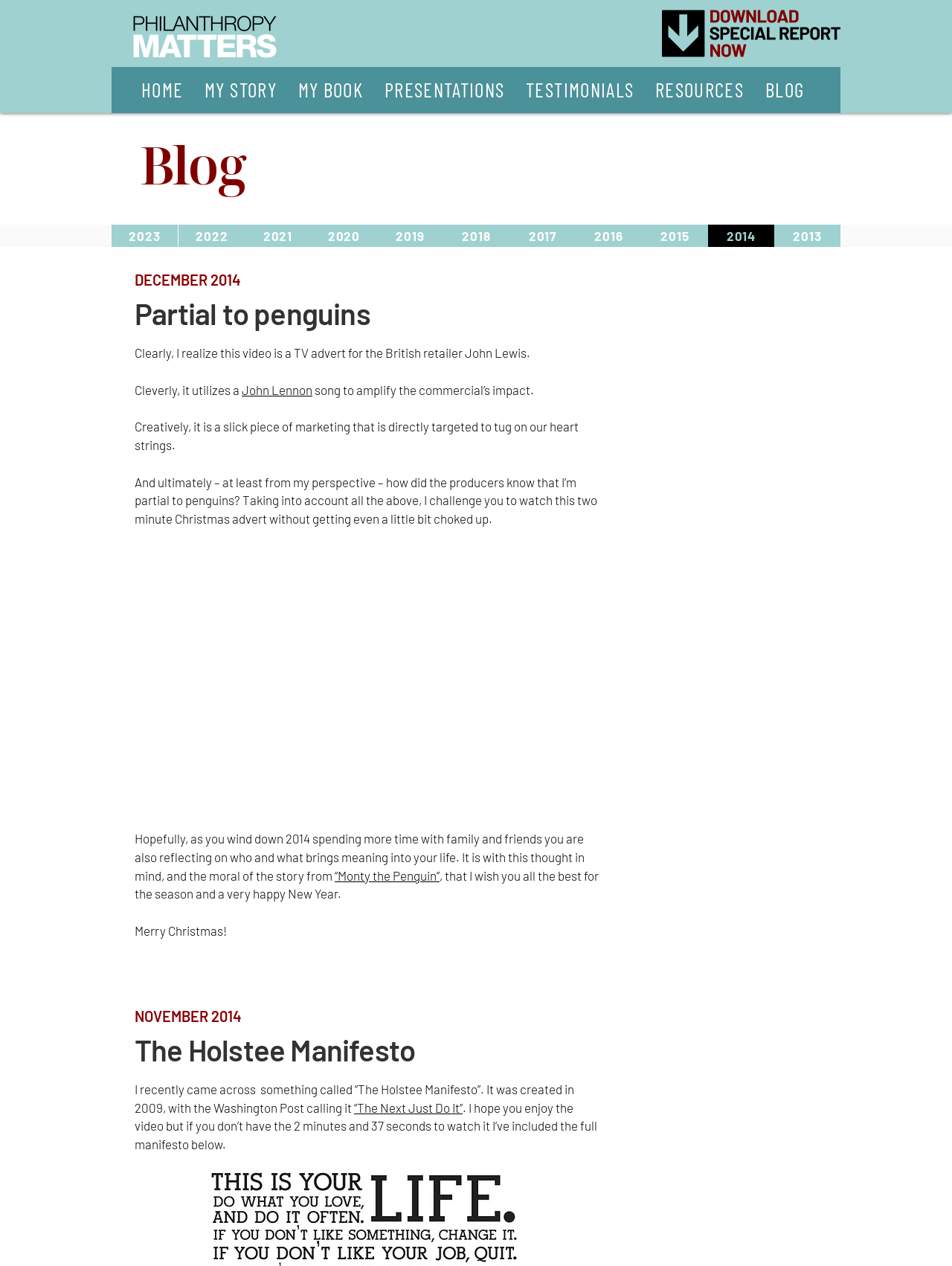Provide the bounding box for the UI element matching this description: "“The Next Just Do It”".

[0.372, 0.869, 0.486, 0.88]